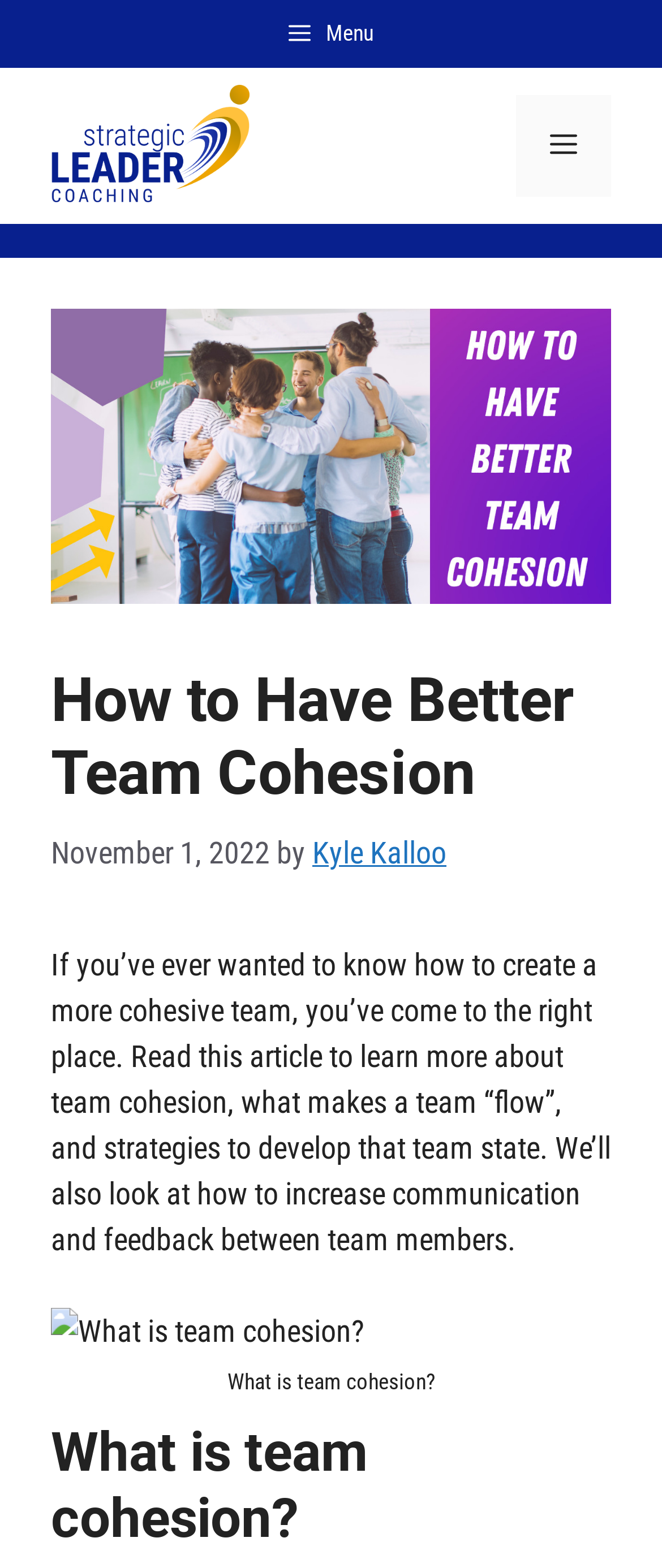Find and provide the bounding box coordinates for the UI element described here: "Menu". The coordinates should be given as four float numbers between 0 and 1: [left, top, right, bottom].

[0.051, 0.0, 0.949, 0.043]